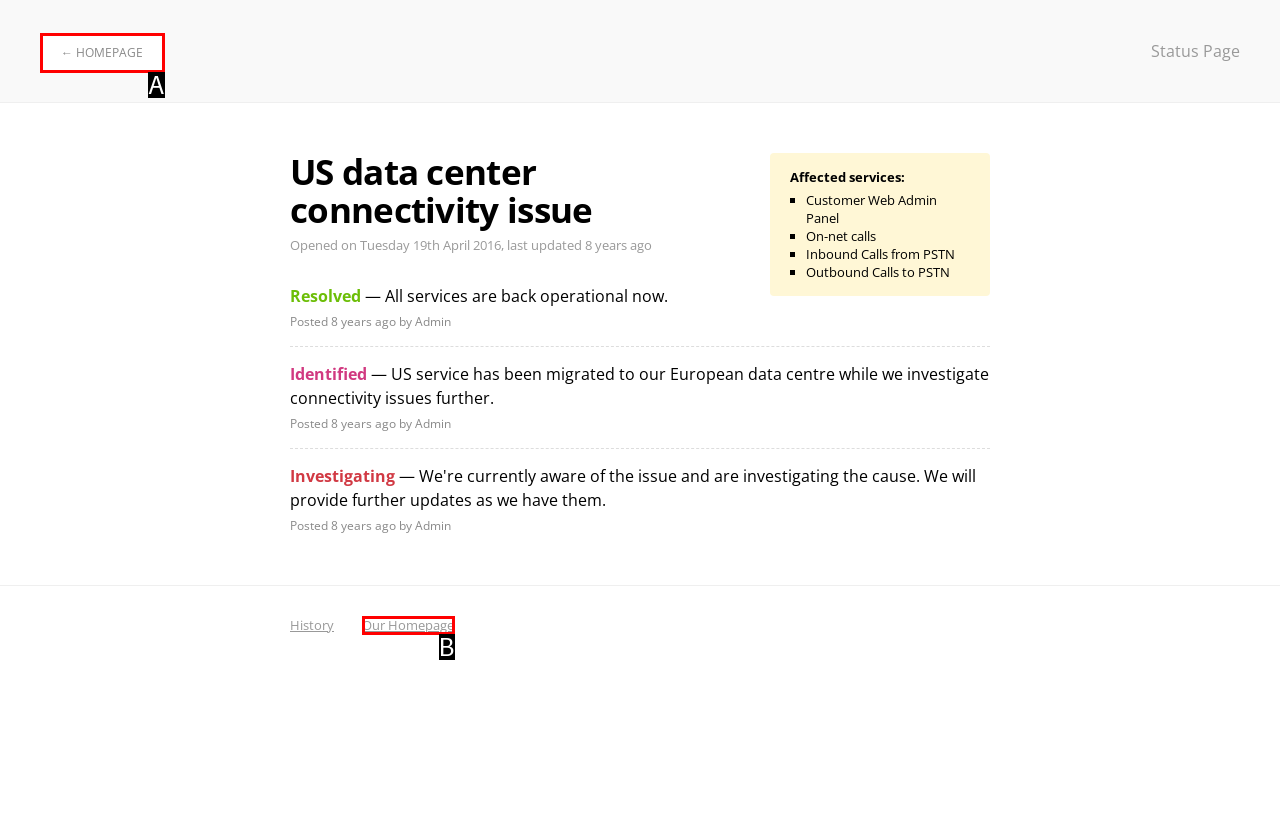Choose the HTML element that matches the description: ← Homepage
Reply with the letter of the correct option from the given choices.

A